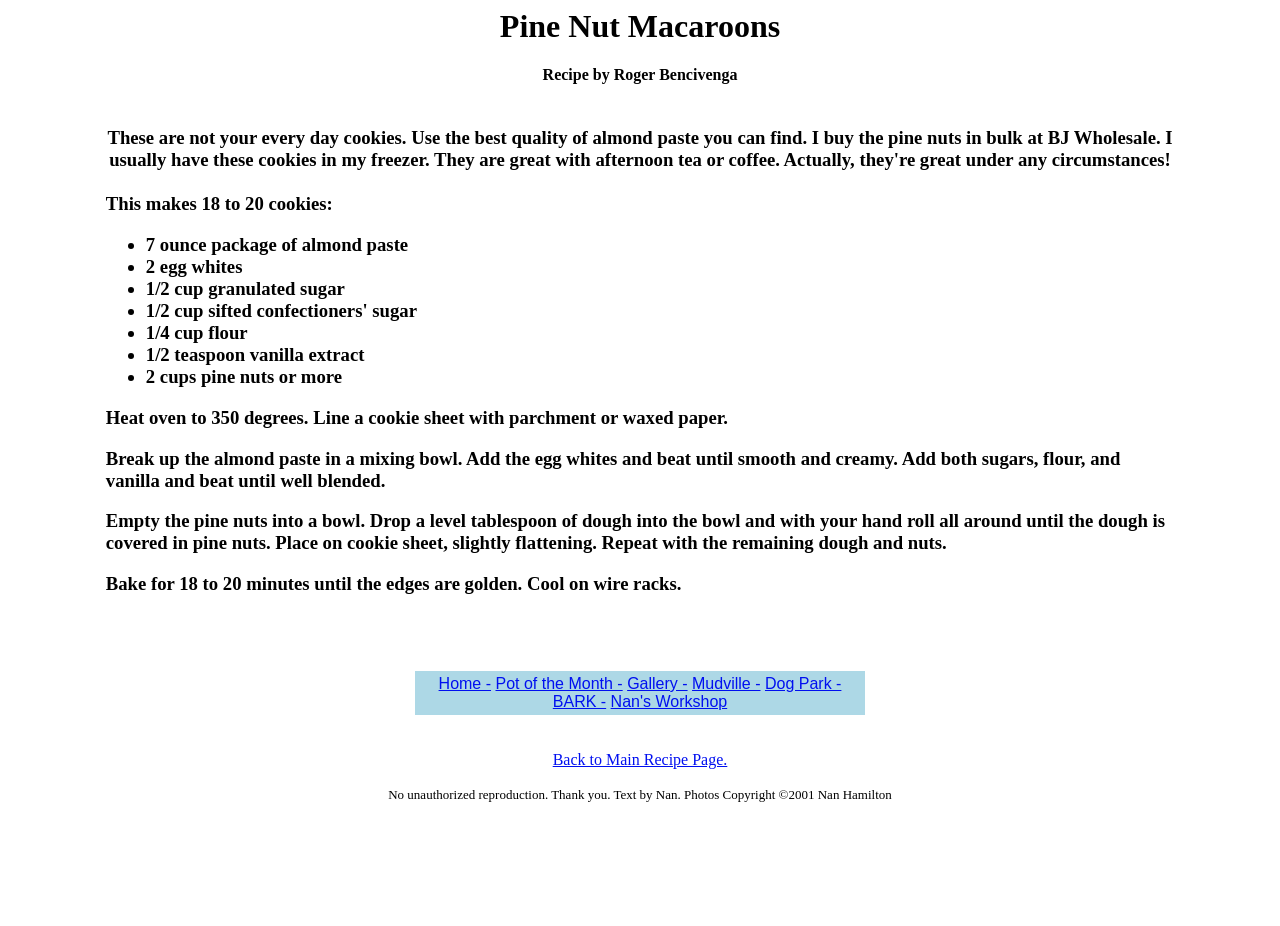Write an extensive caption that covers every aspect of the webpage.

This webpage is about a recipe for Pine Nut Macaroons. At the top, there is a heading that reads "Pine Nut Macaroons" followed by a subheading "Recipe by Roger Bencivenga". 

Below the headings, there is a paragraph of text that describes the cookies, mentioning that they are not everyday cookies and that they are great with afternoon tea or coffee. 

Underneath the paragraph, there is a table that contains the recipe. The recipe is divided into two sections: the ingredients and the instructions. The ingredients are listed in a bulleted format, with each item on a new line. There are 7 ingredients in total, including almond paste, egg whites, granulated sugar, and pine nuts. 

The instructions are also listed in a bulleted format, with each step on a new line. There are 5 steps in total, including heating the oven, mixing the ingredients, rolling the dough in pine nuts, baking the cookies, and cooling them on wire racks.

At the bottom left of the page, there is a navigation menu with links to other pages, including "Home", "Pot of the Month", "Gallery", "Mudville", "Dog Park", "BARK", and "Nan's Workshop". 

Below the navigation menu, there is a link that reads "Back to Main Recipe Page". 

At the very bottom of the page, there is a copyright notice that reads "No unauthorized reproduction. Thank you. Text by Nan. Photos Copyright ©2001 Nan Hamilton".